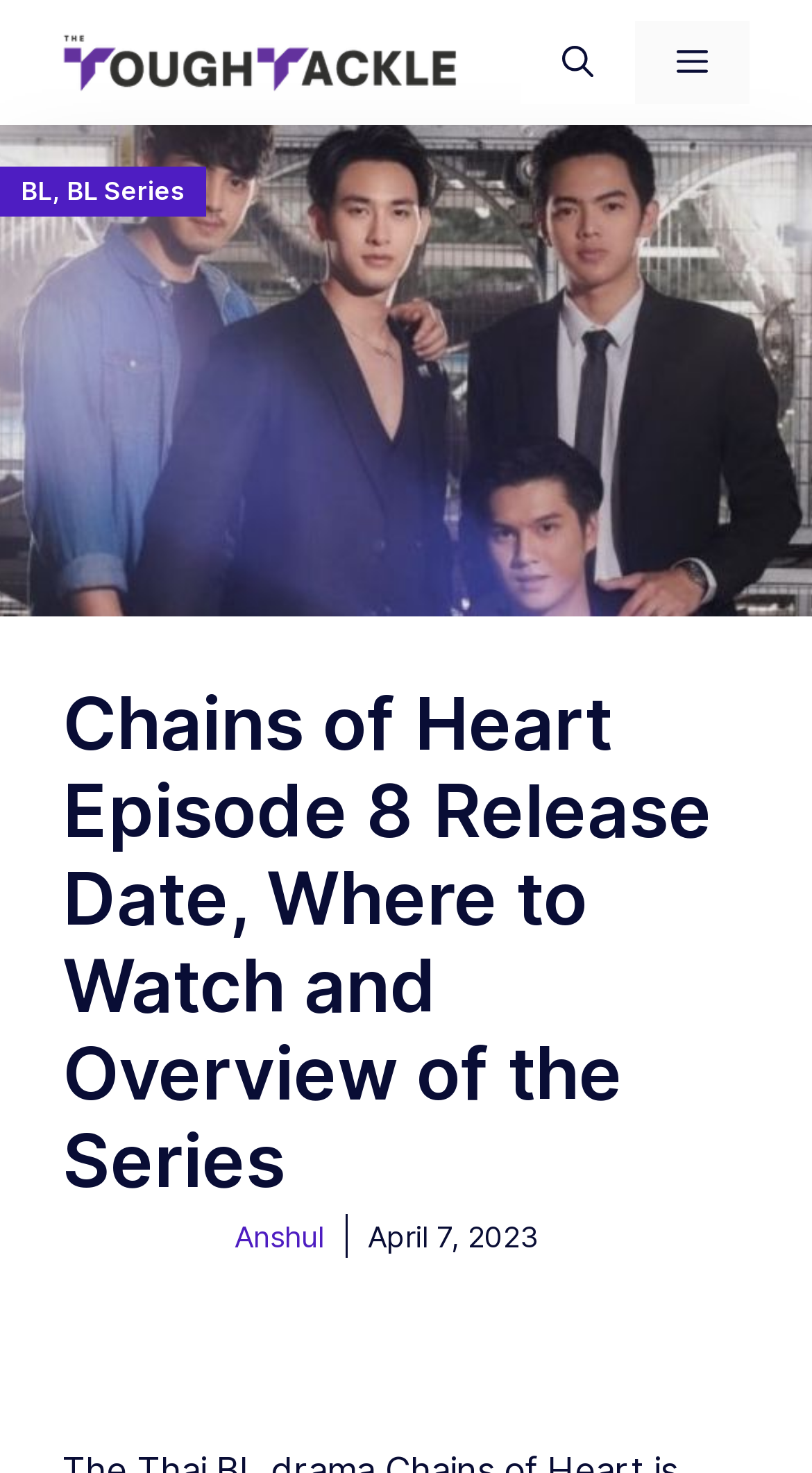Extract the bounding box coordinates for the UI element described by the text: "aria-label="Open search"". The coordinates should be in the form of [left, top, right, bottom] with values between 0 and 1.

[0.641, 0.014, 0.782, 0.071]